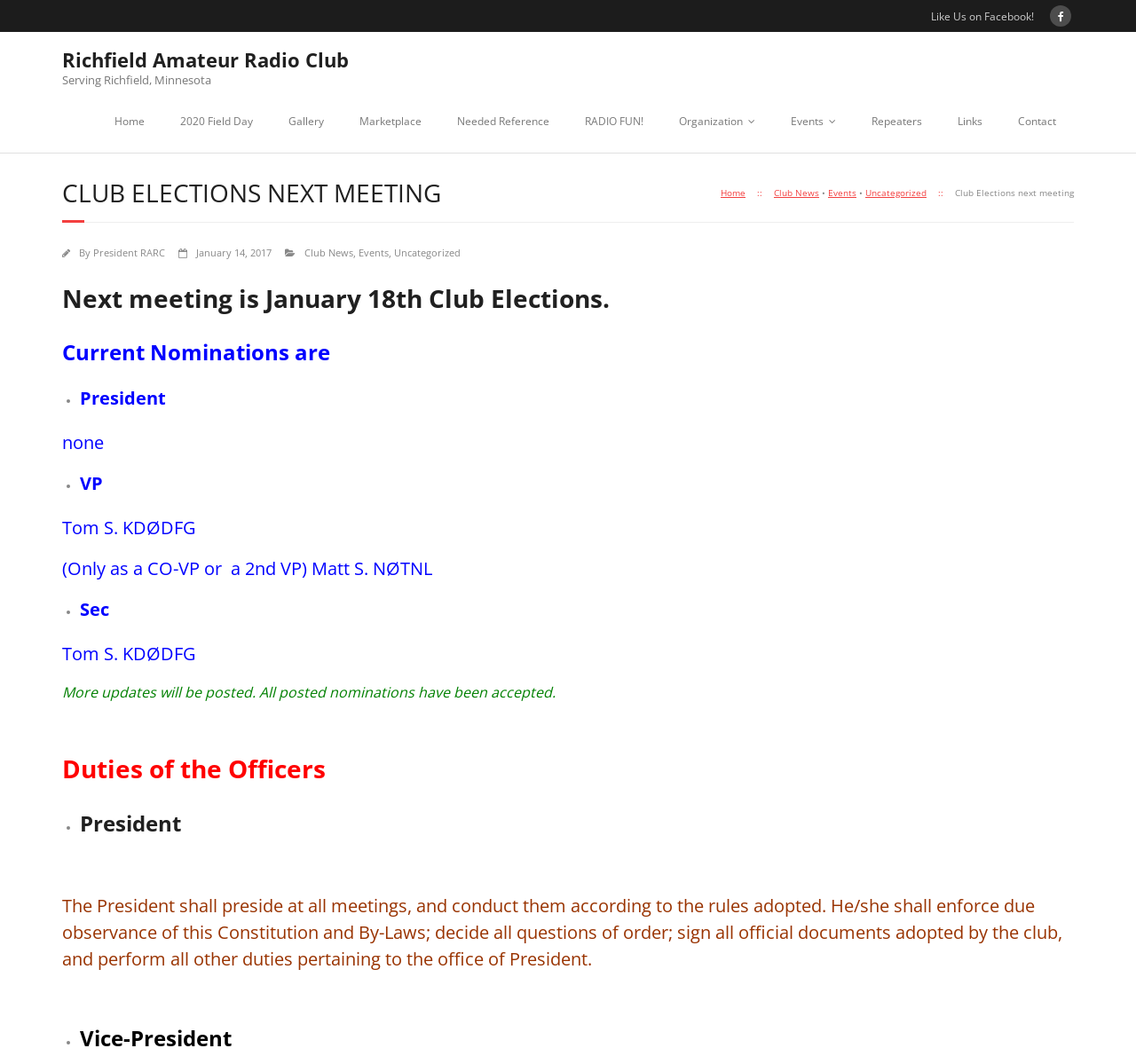Show the bounding box coordinates of the region that should be clicked to follow the instruction: "Check the nomination for VP."

[0.07, 0.442, 0.945, 0.467]